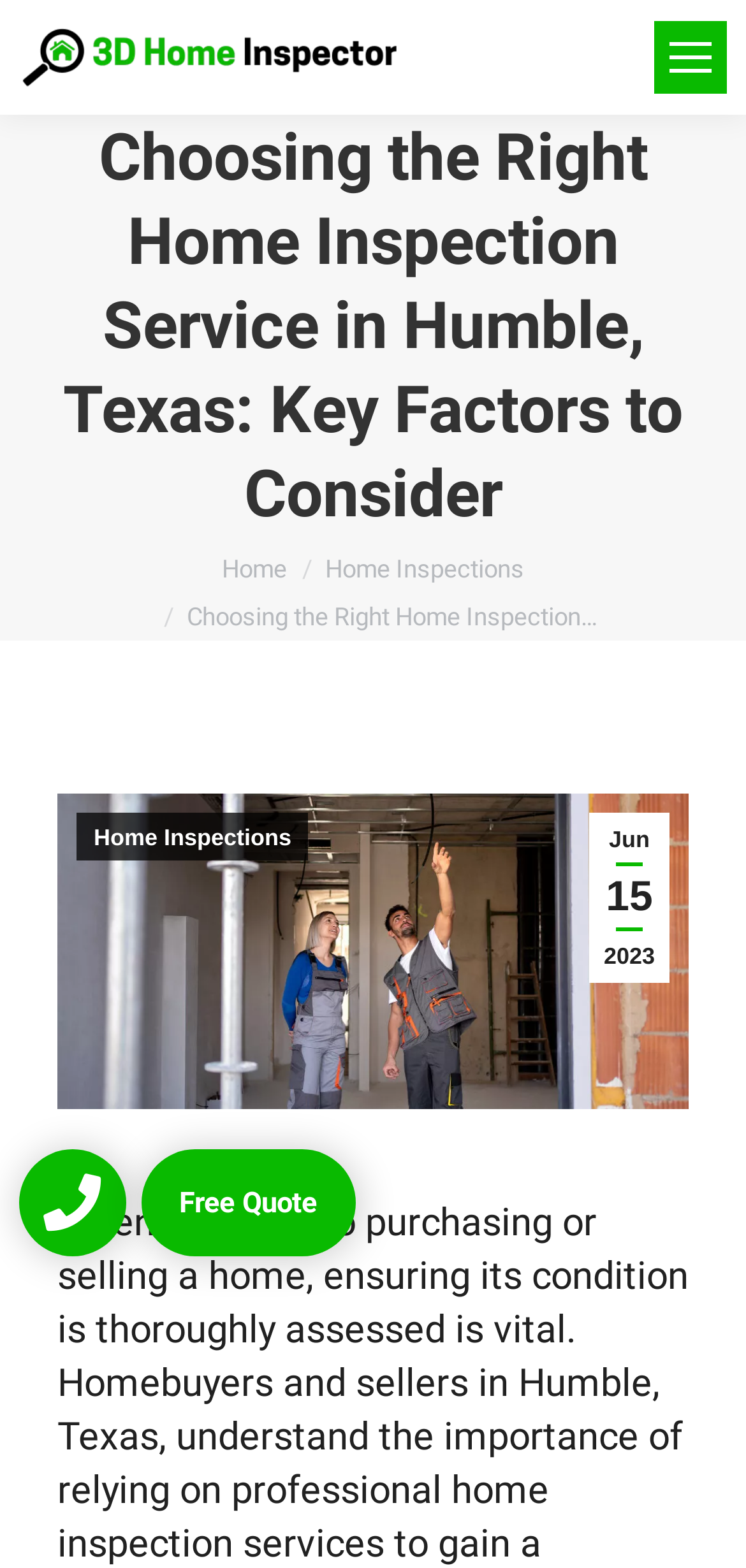Please provide a comprehensive answer to the question based on the screenshot: Is there a way to go back to the top of the page?

I found a link element with the text 'Go to Top' which suggests that the user can click on it to go back to the top of the page.